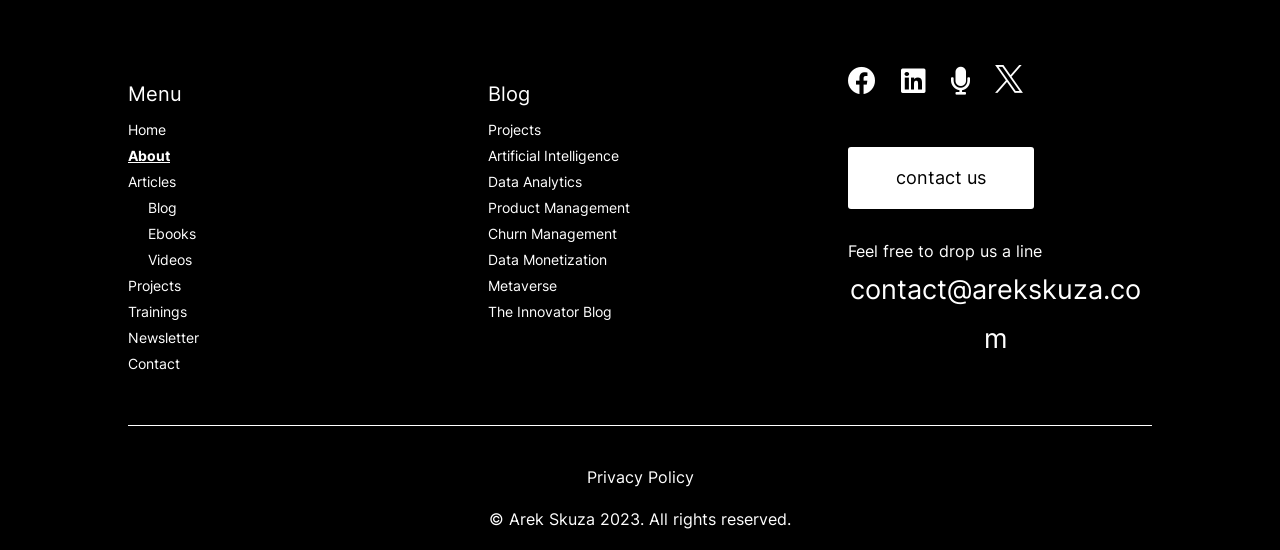Determine the bounding box coordinates for the area that should be clicked to carry out the following instruction: "contact us".

[0.663, 0.266, 0.808, 0.38]